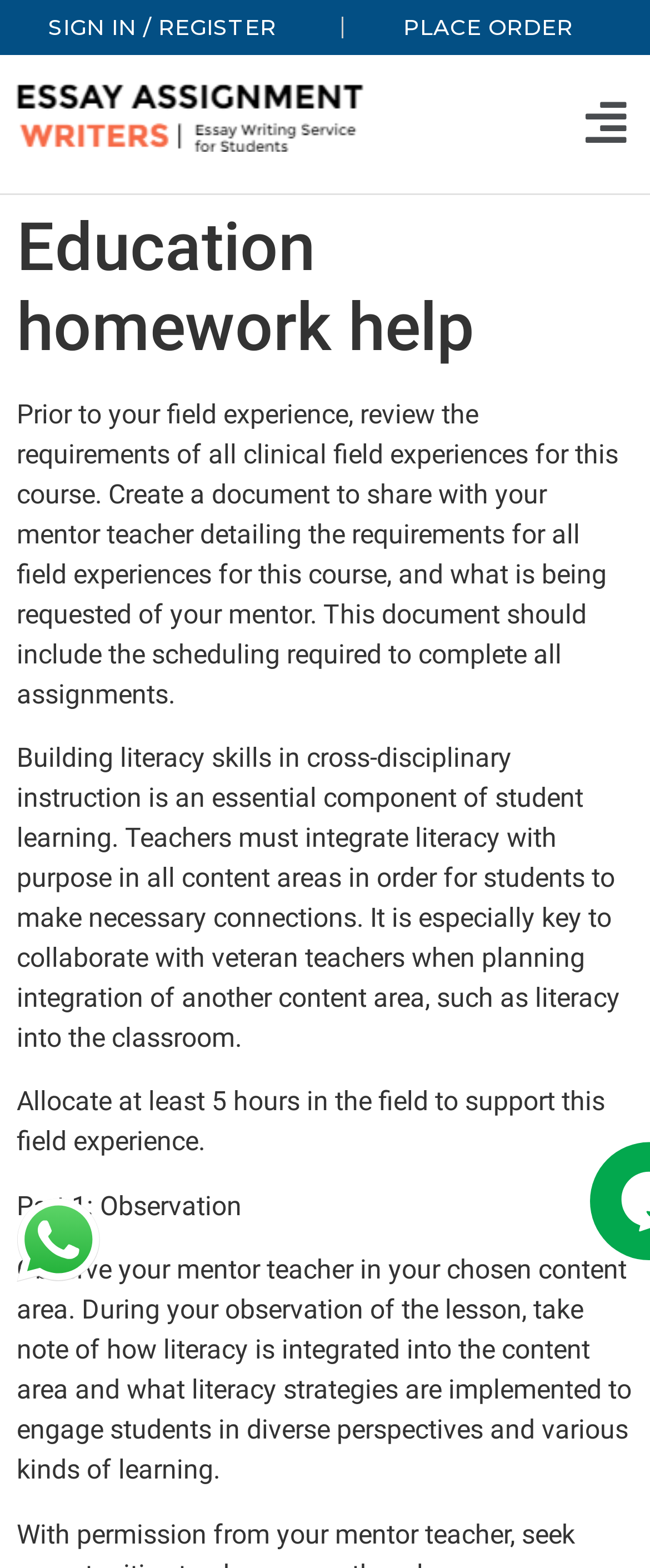Explain the webpage in detail.

The webpage is an educational resource providing homework help and essay assignment writing services. At the top left corner, there is a logo image with the text "default-logo". Next to the logo, there are three links: "SIGN IN / REGISTER" and "PLACE ORDER" on the top right corner, and a menu button with an icon on the top right edge.

Below the top navigation bar, there is a header section with a heading that reads "Education homework help". The main content area is divided into several sections, each containing a block of text. The first section describes a task related to clinical field experiences, requiring students to create a document for their mentor teacher. The second section discusses the importance of integrating literacy skills into cross-disciplinary instruction. The third section specifies the time allocation for a field experience.

Further down, there is a section titled "Part 1: Observation", which provides instructions for observing a mentor teacher and taking note of literacy strategies implemented in the lesson. There is also a small image on the left side of this section, although its content is not specified.

Overall, the webpage appears to be a resource for students, providing guidance and support for their educational assignments and field experiences.